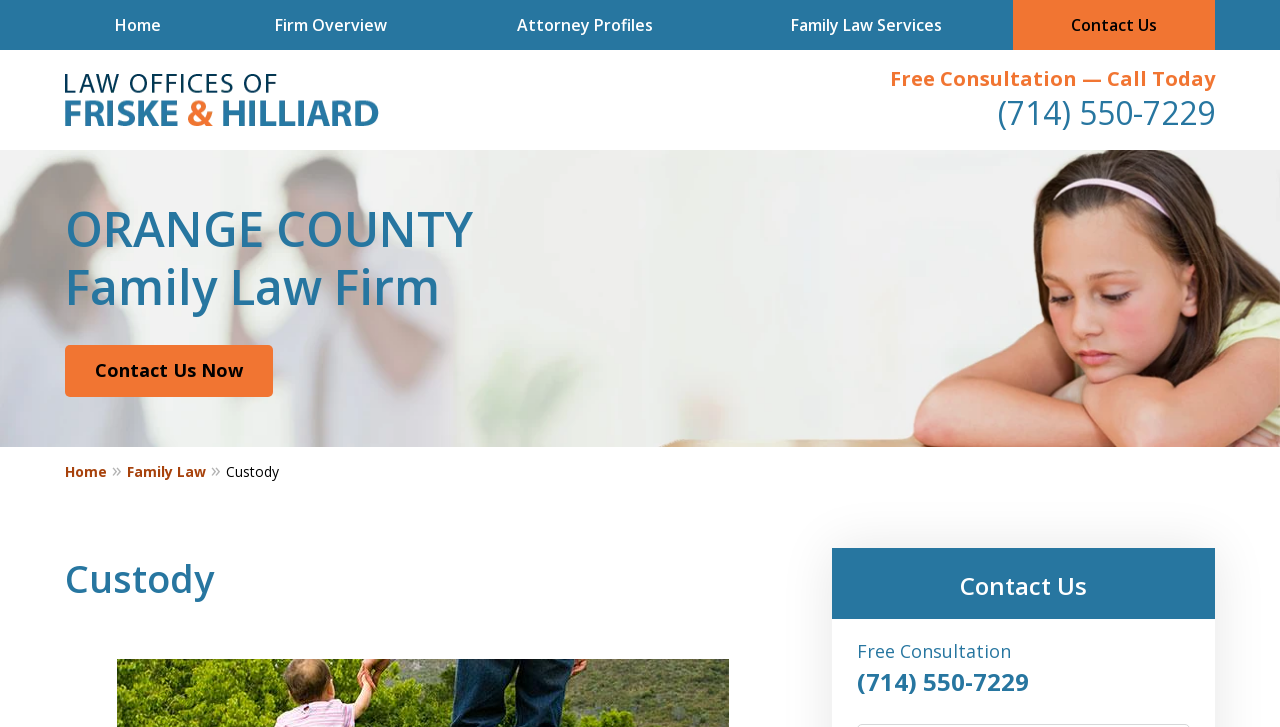Kindly determine the bounding box coordinates for the clickable area to achieve the given instruction: "sort by replies".

None